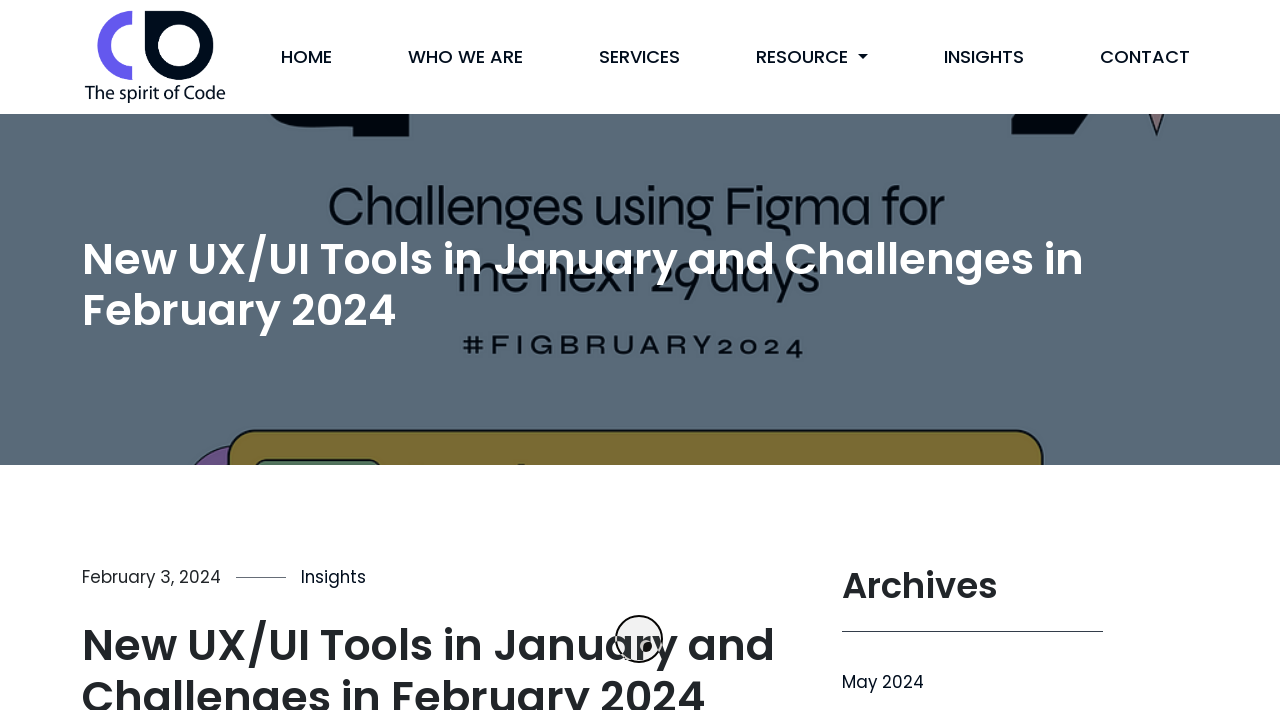Determine the bounding box coordinates of the section I need to click to execute the following instruction: "View Cintel's Facebook page". Provide the coordinates as four float numbers between 0 and 1, i.e., [left, top, right, bottom].

None